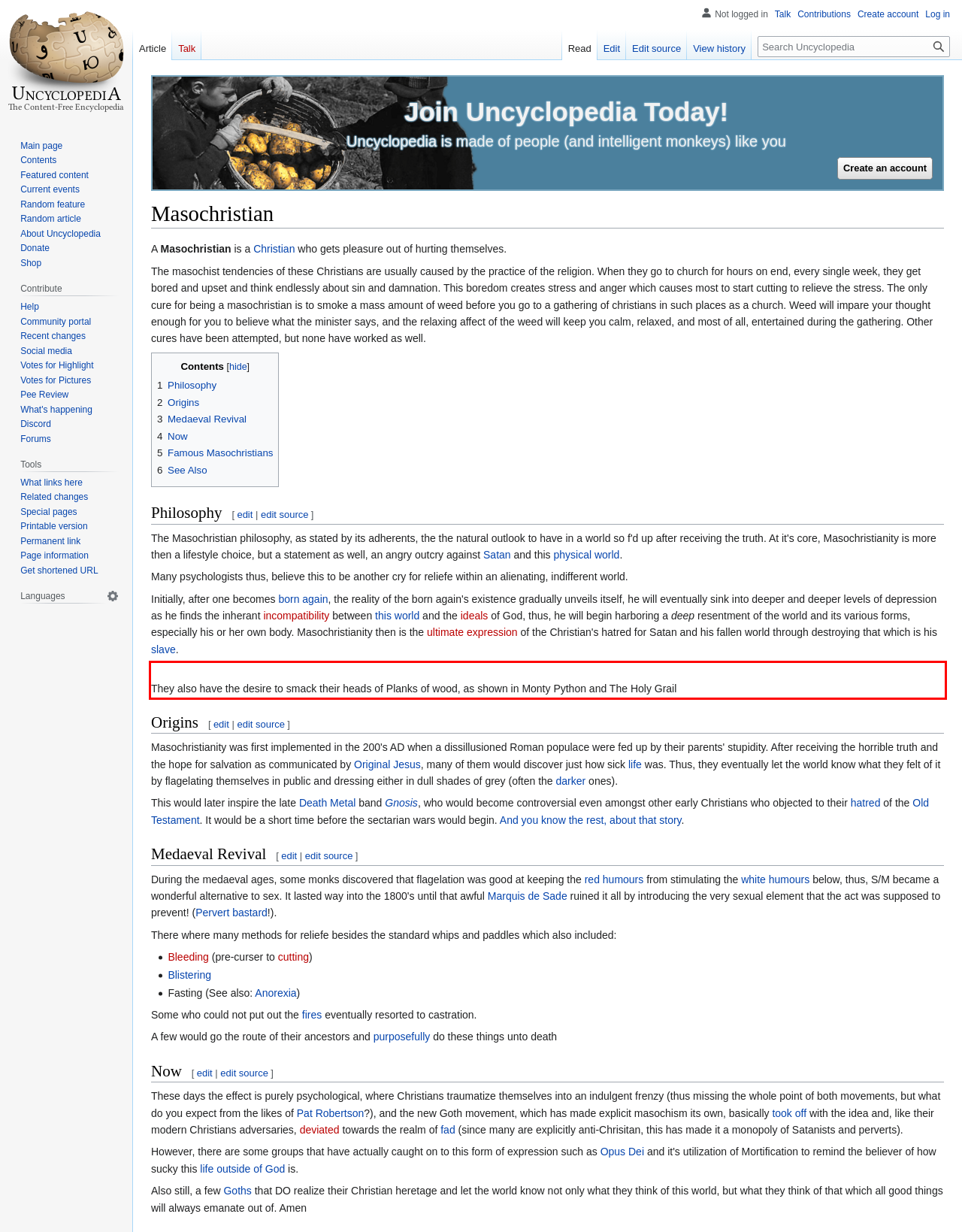You have a screenshot of a webpage where a UI element is enclosed in a red rectangle. Perform OCR to capture the text inside this red rectangle.

They also have the desire to smack their heads of Planks of wood, as shown in Monty Python and The Holy Grail